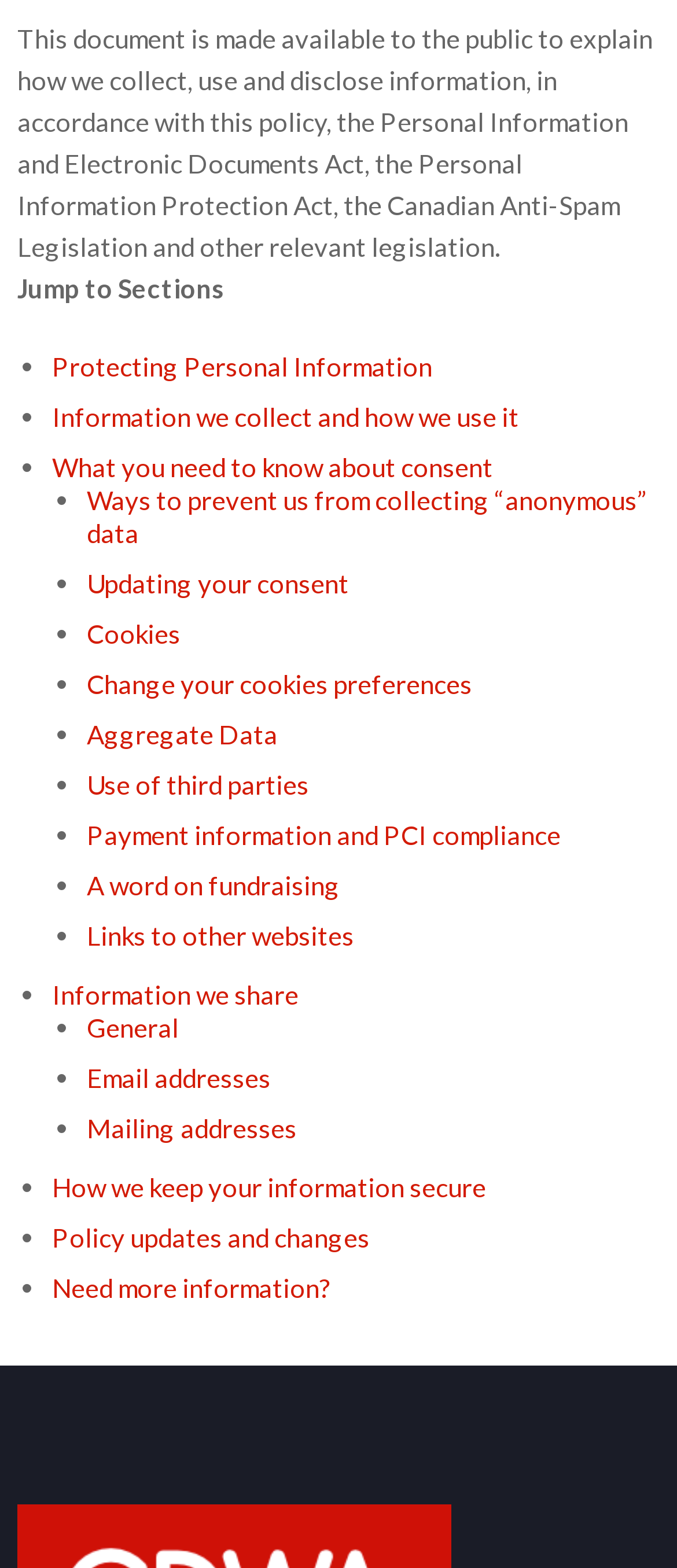From the details in the image, provide a thorough response to the question: What is the purpose of the 'Cookies' section?

The 'Cookies' section is likely intended to explain how the organization uses cookies, what information is collected through cookies, and how users can manage their cookie preferences. This is inferred from the presence of a link to 'Change your cookies preferences' in the same section.